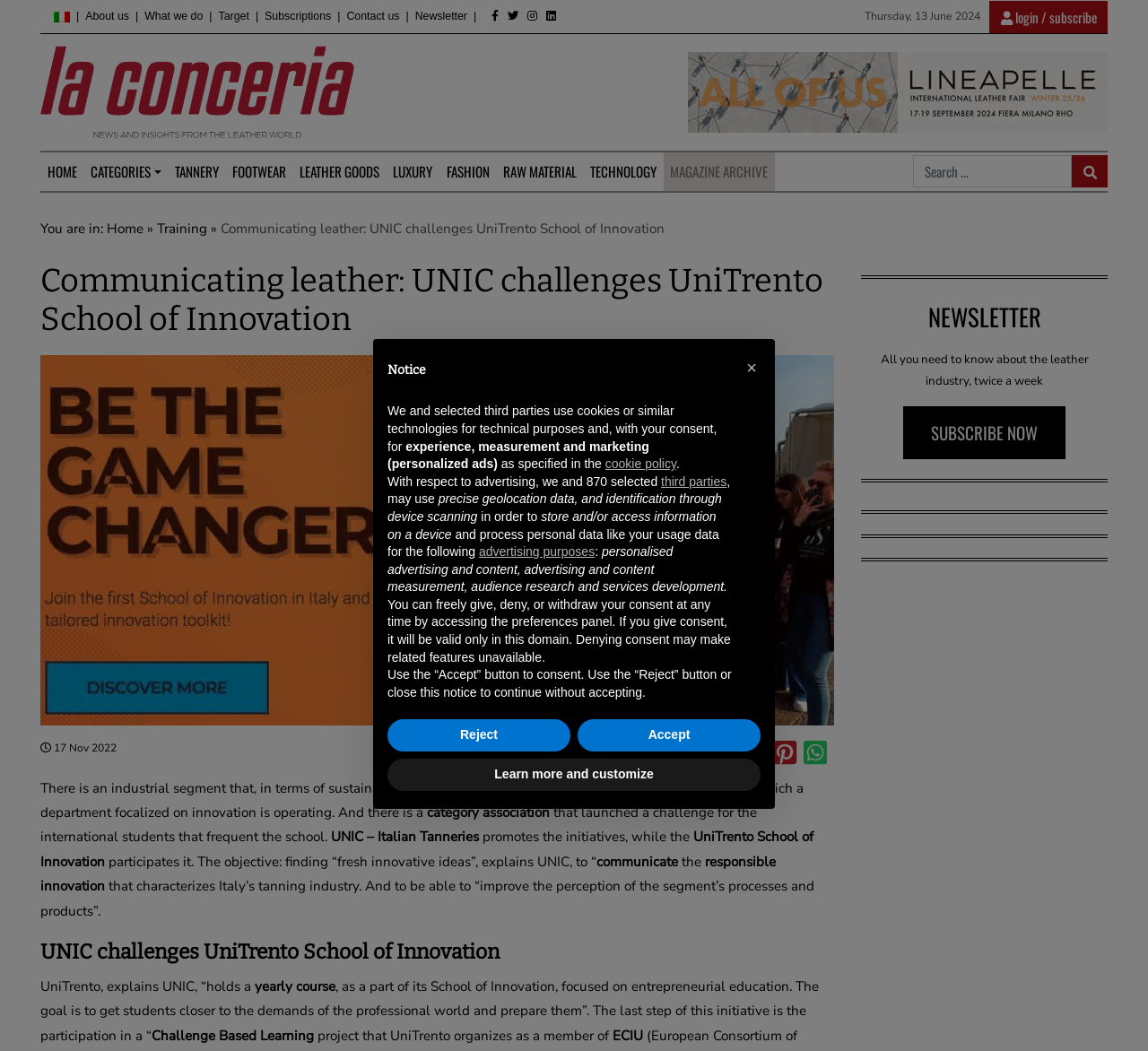Respond with a single word or phrase for the following question: 
What is the purpose of the challenge mentioned in the article?

To find fresh innovative ideas